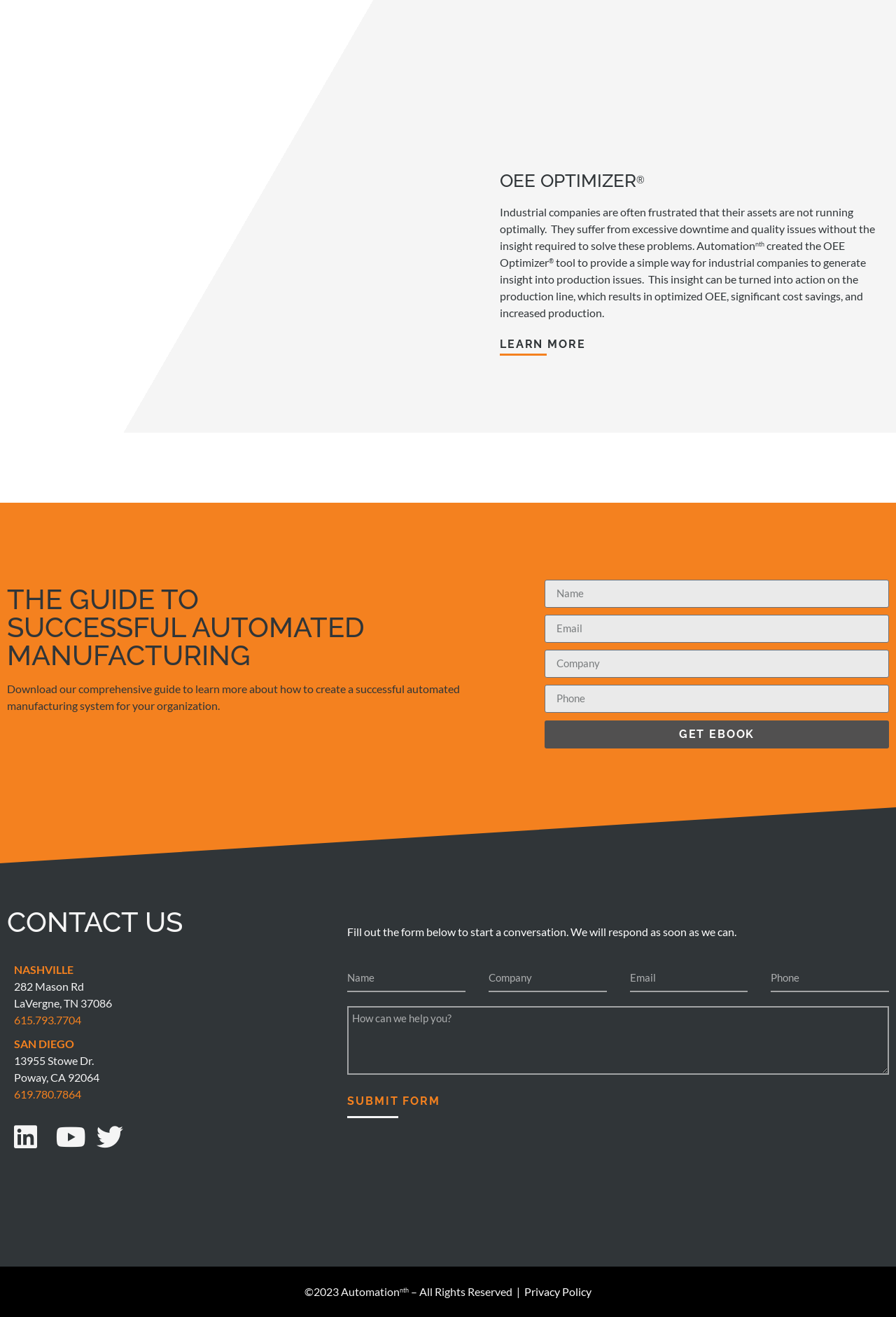What is the copyright year of Automation?
Examine the screenshot and reply with a single word or phrase.

2023